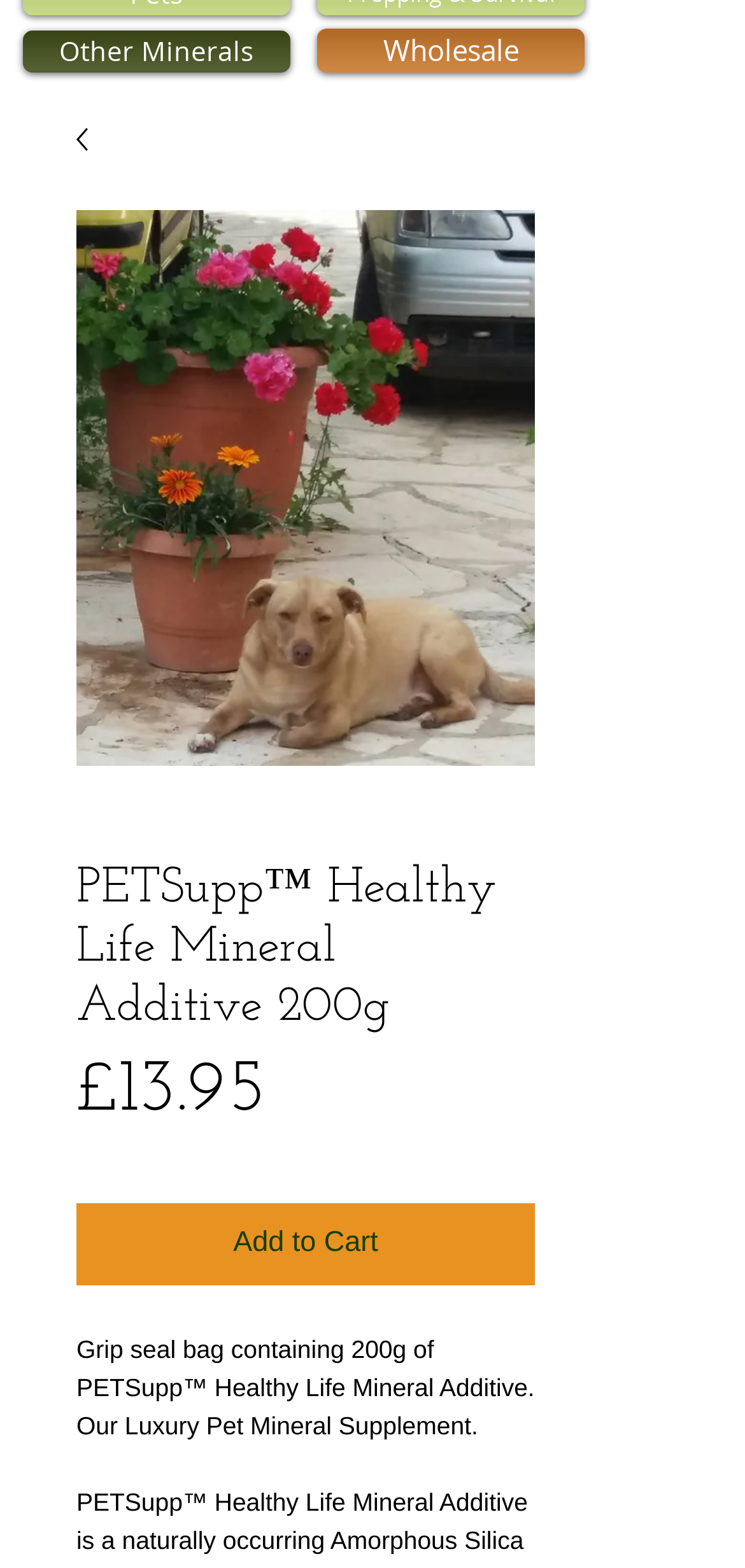Show the bounding box coordinates for the HTML element as described: "Add to Cart".

[0.103, 0.767, 0.718, 0.819]